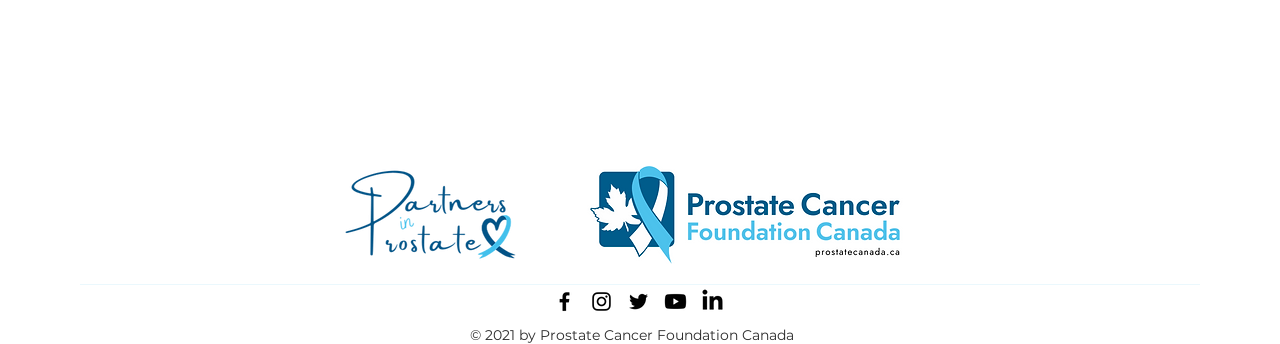Please provide a short answer using a single word or phrase for the question:
What is the call-to-action button?

Join